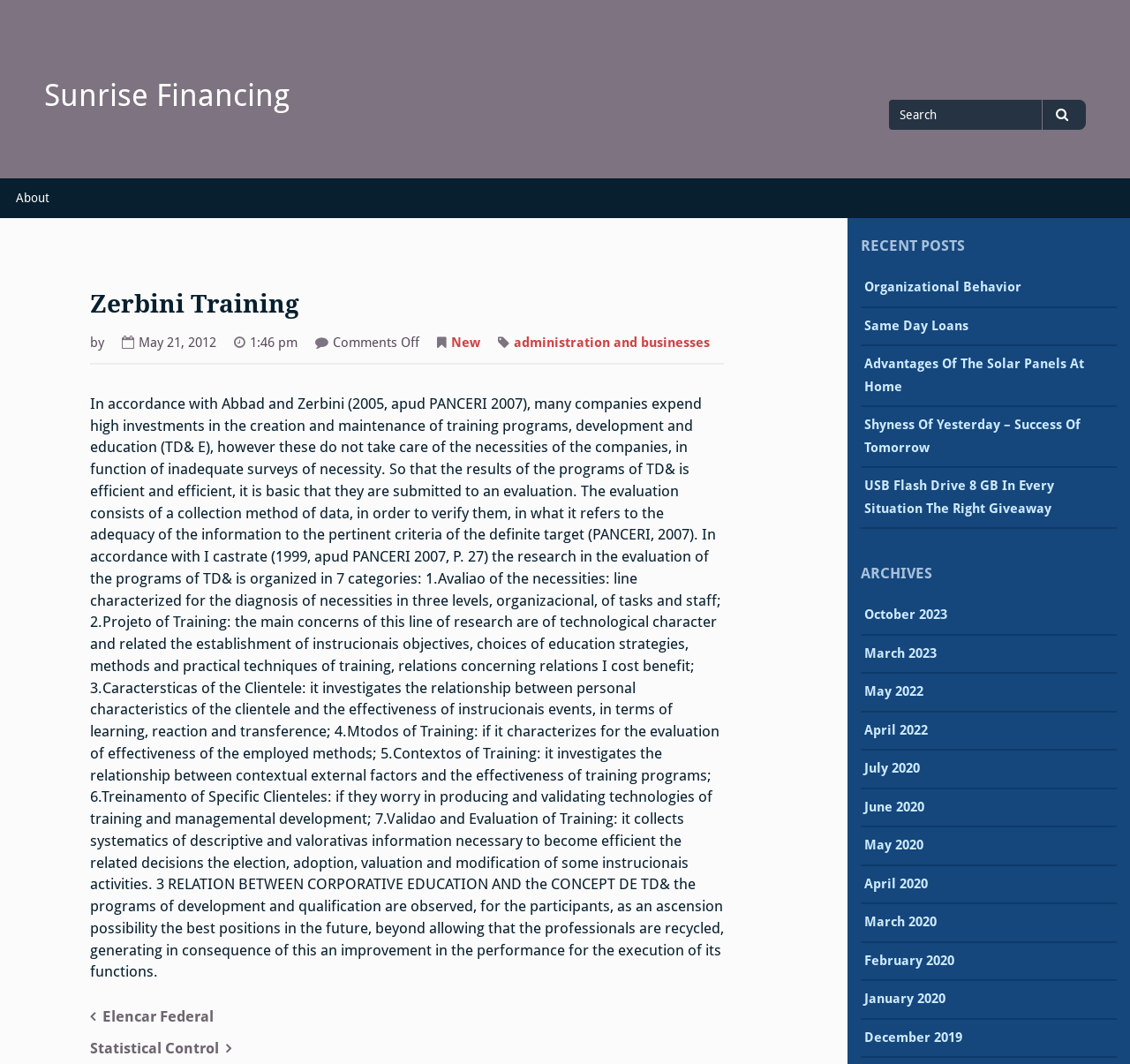Find the bounding box coordinates for the HTML element described in this sentence: "administration and businesses". Provide the coordinates as four float numbers between 0 and 1, in the format [left, top, right, bottom].

[0.455, 0.315, 0.628, 0.333]